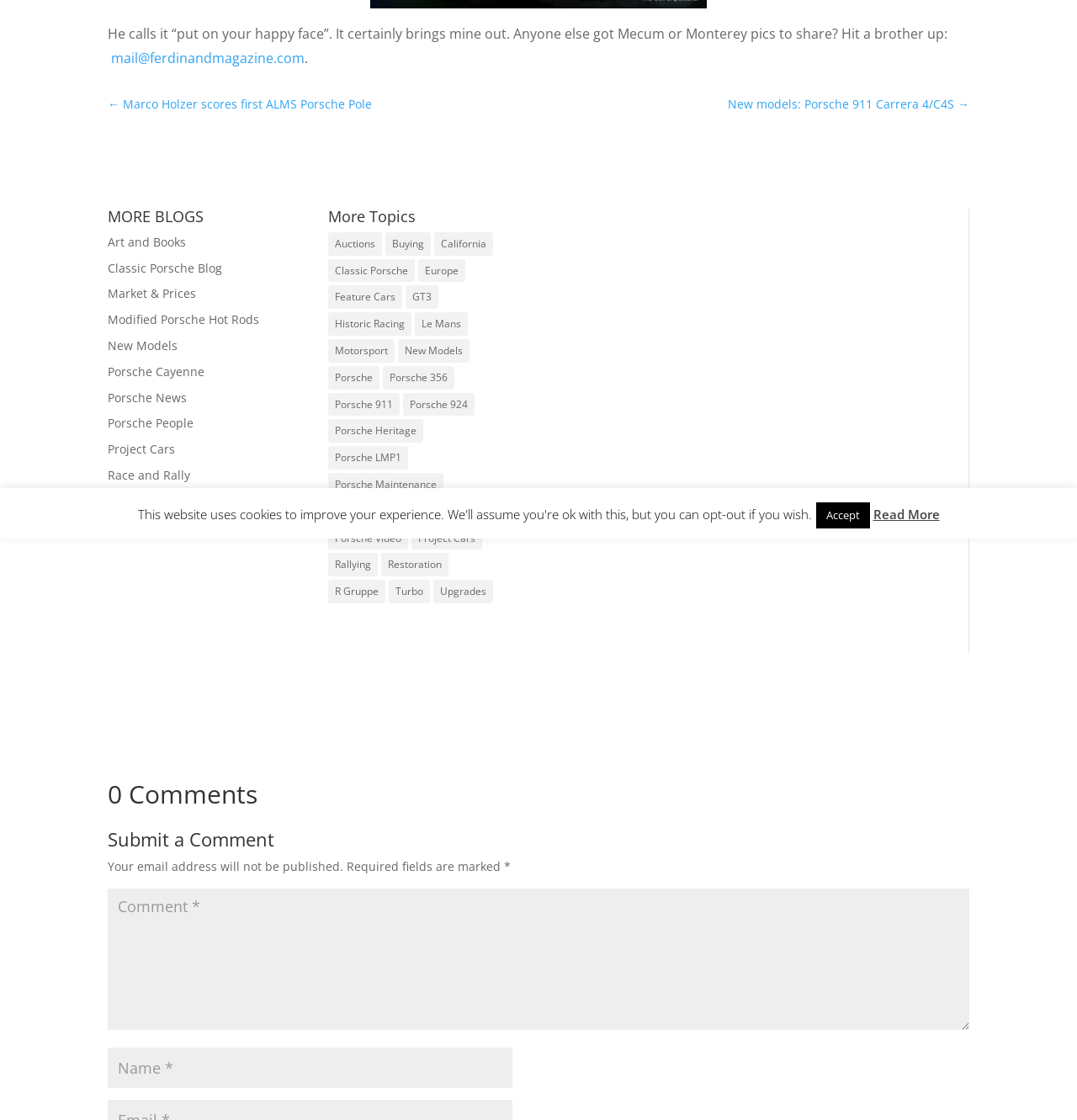Locate the bounding box of the UI element defined by this description: "27 percent killed". The coordinates should be given as four float numbers between 0 and 1, formatted as [left, top, right, bottom].

None